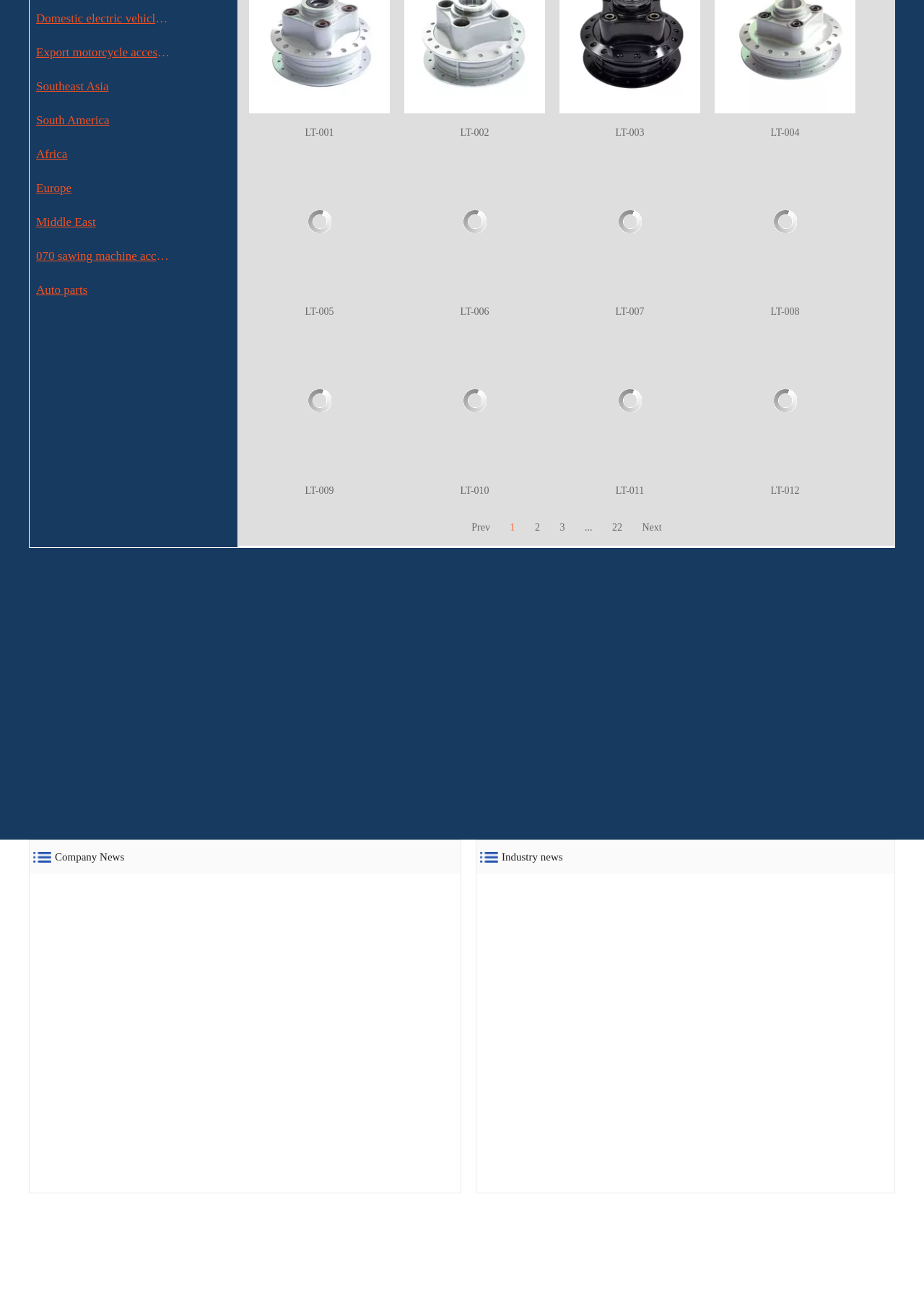From the image, can you give a detailed response to the question below:
What is the last auto part listed on the webpage?

The last auto part listed on the webpage is 'Auto parts' because it is the last item in the series of auto parts listed on the webpage.